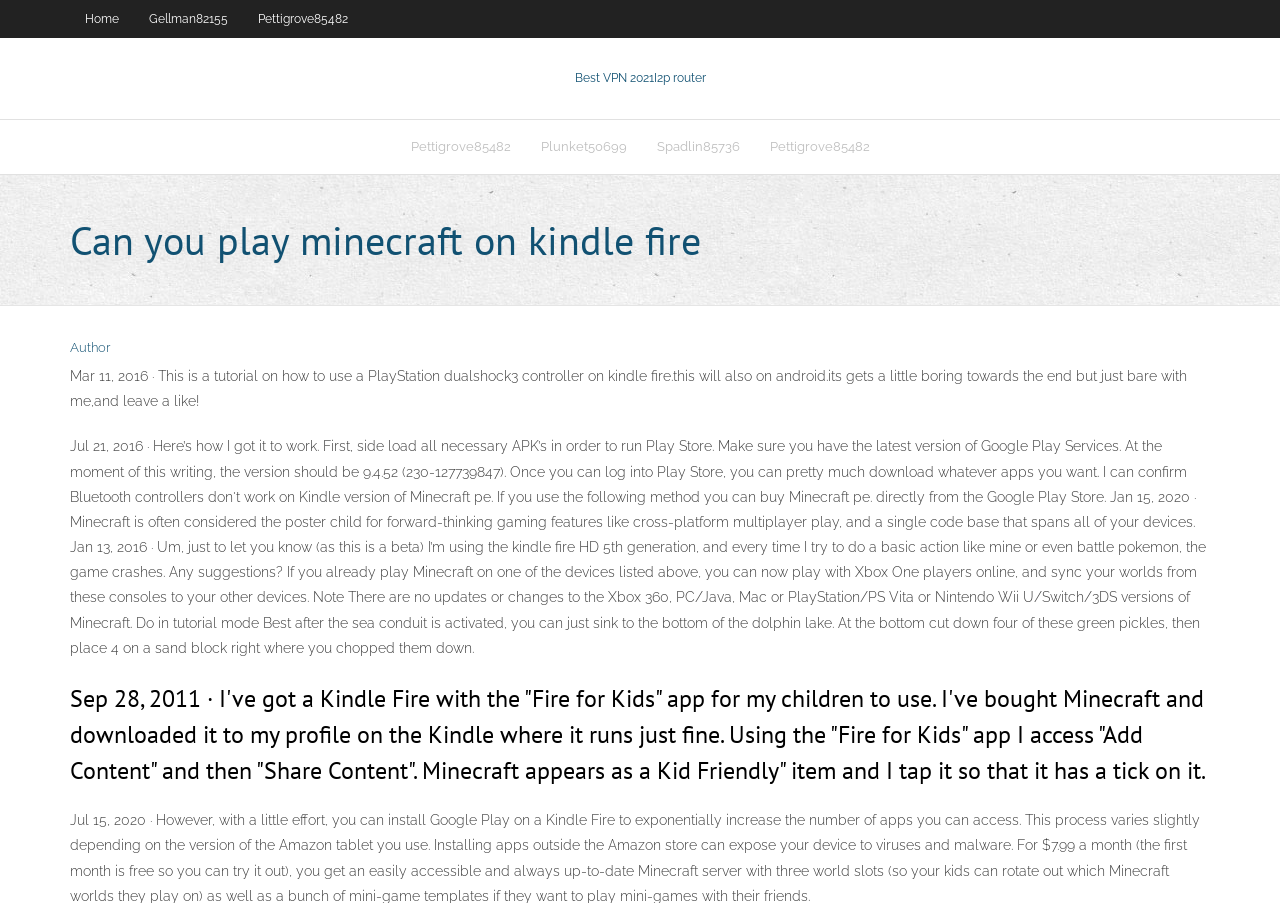Please provide the bounding box coordinates for the UI element as described: "Best VPN 2021I2p router". The coordinates must be four floats between 0 and 1, represented as [left, top, right, bottom].

[0.449, 0.078, 0.551, 0.094]